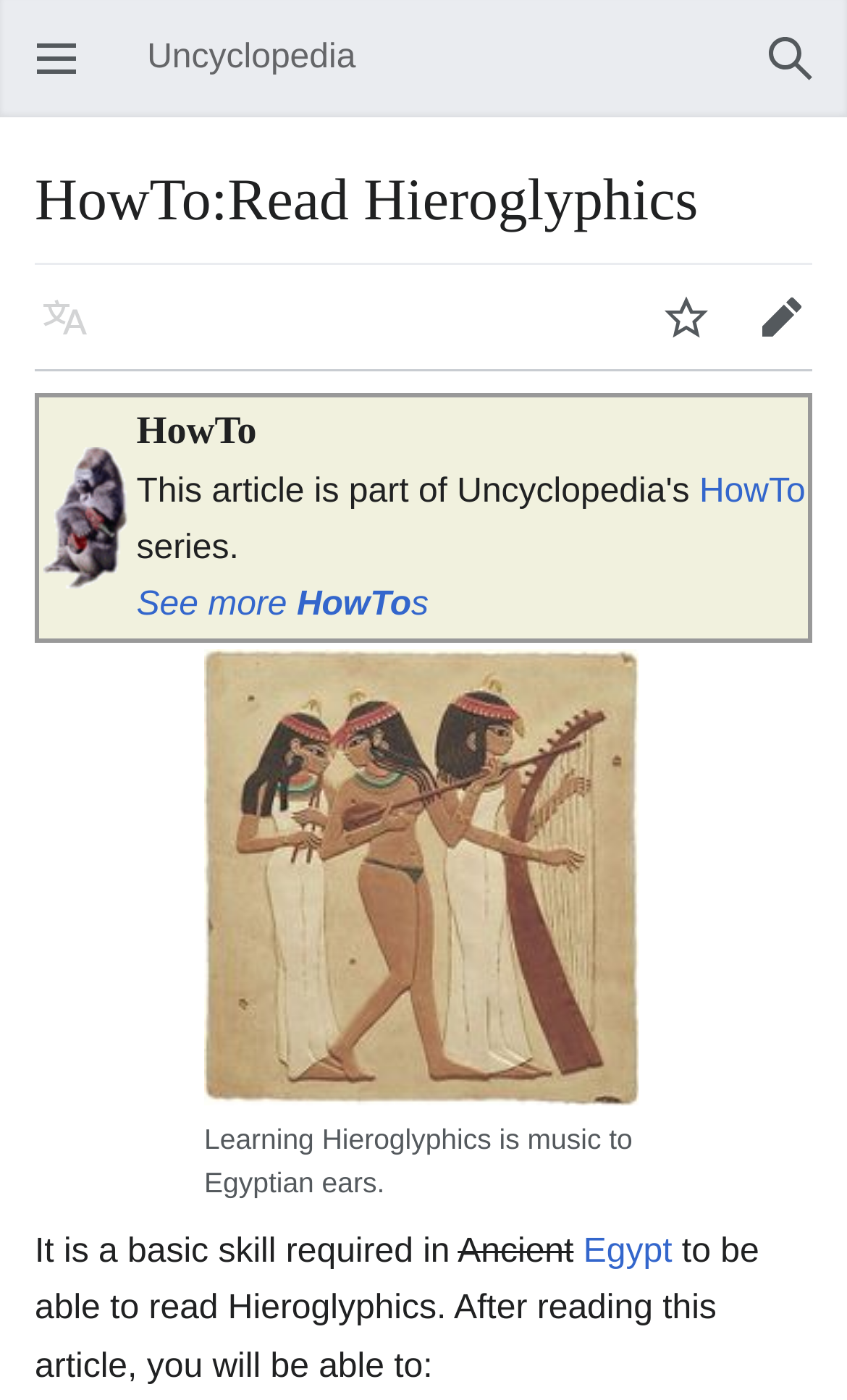Determine the bounding box coordinates of the region I should click to achieve the following instruction: "Edit the page". Ensure the bounding box coordinates are four float numbers between 0 and 1, i.e., [left, top, right, bottom].

[0.867, 0.193, 0.979, 0.261]